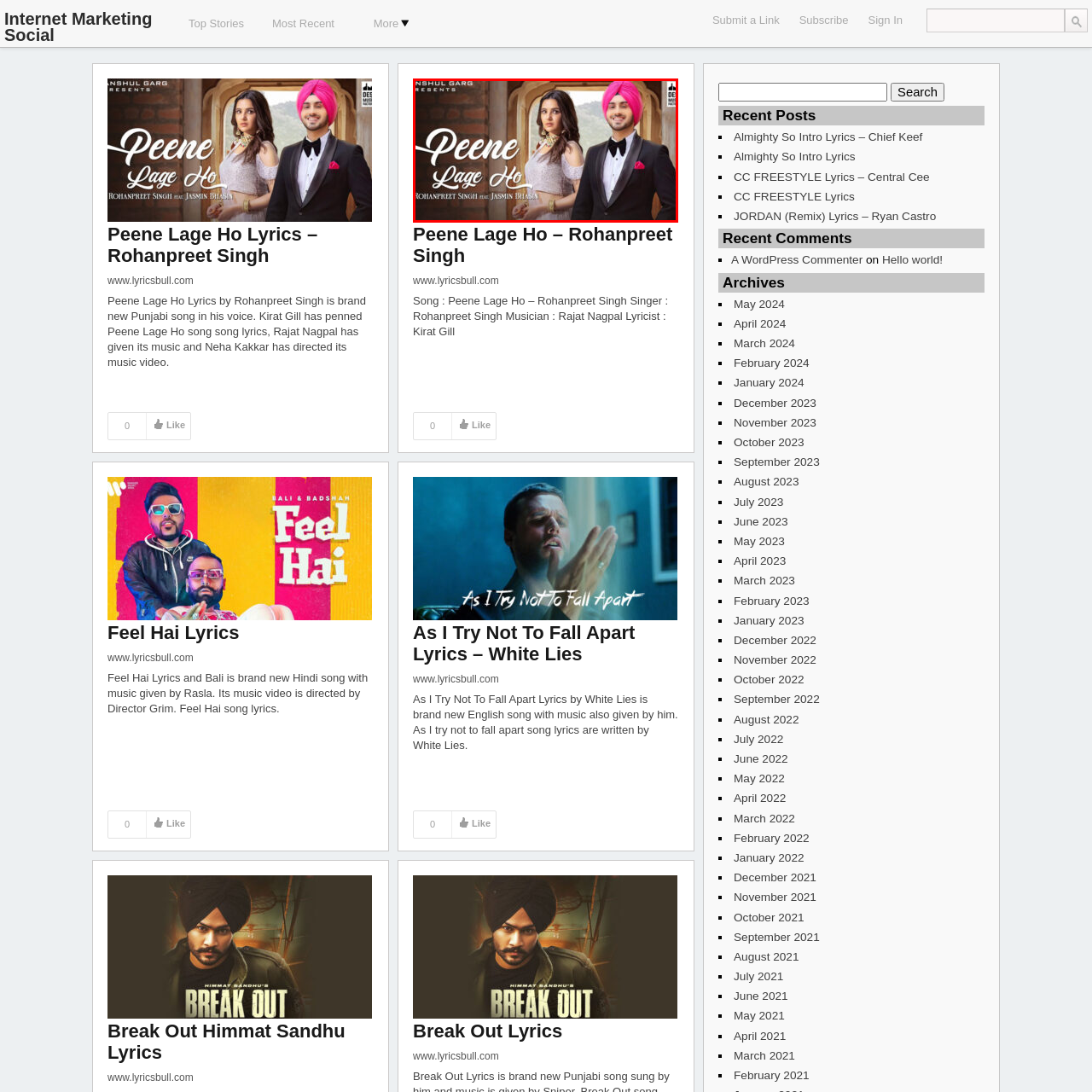Inspect the image outlined in red and answer succinctly: What is the theme of the song 'Peene Lage Ho'?

Romantic